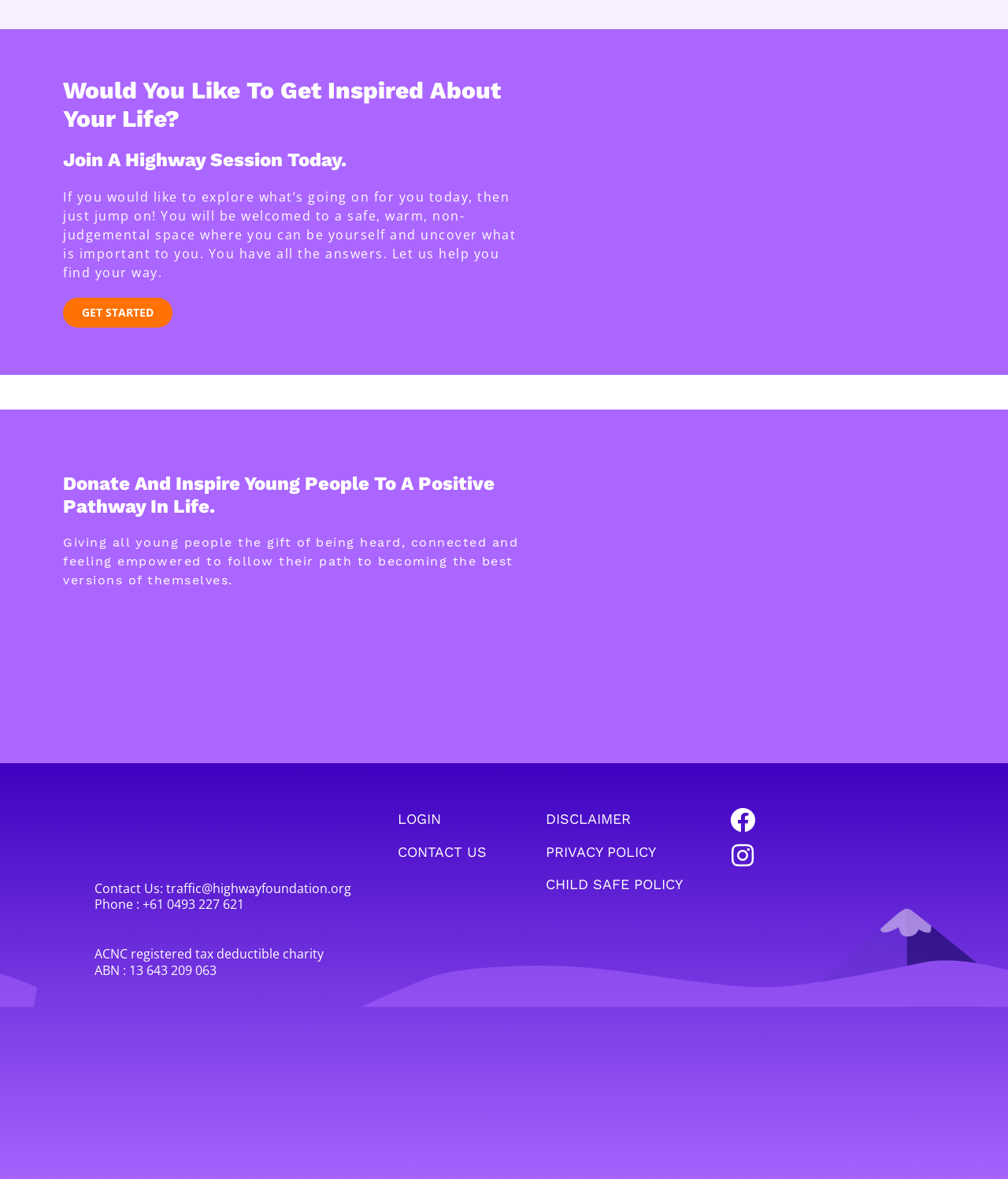Provide the bounding box coordinates of the UI element that matches the description: "privacy policy".

[0.541, 0.715, 0.651, 0.729]